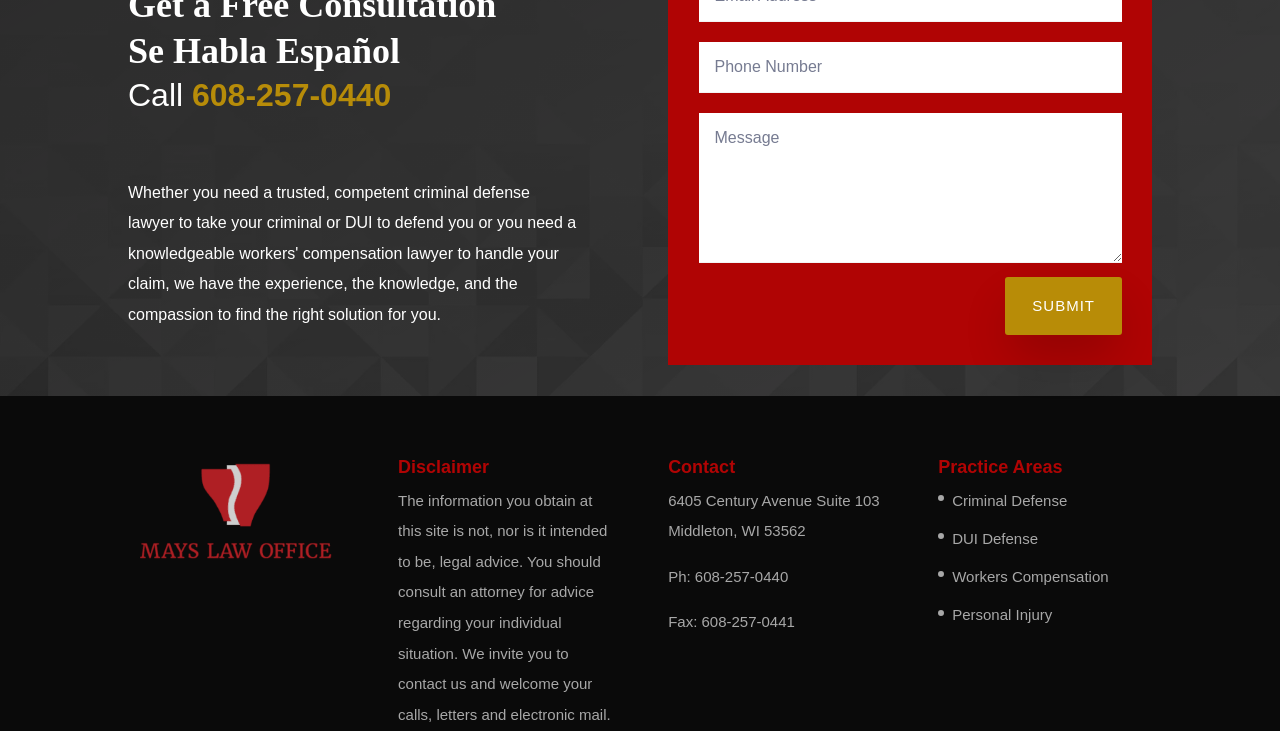Determine the bounding box for the described UI element: "alt="mlo logo footer"".

[0.1, 0.753, 0.267, 0.776]